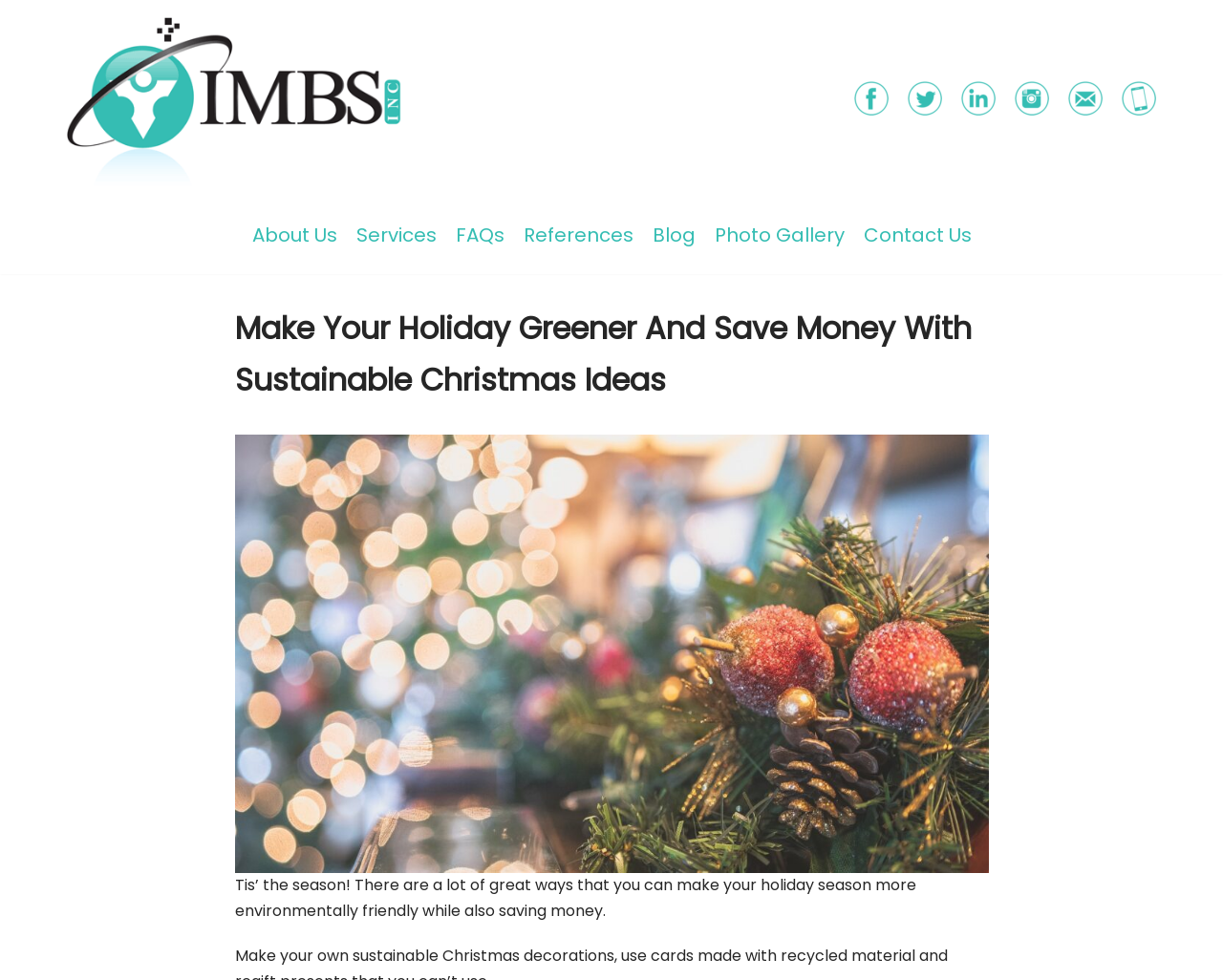Identify the bounding box coordinates of the clickable region to carry out the given instruction: "go to IMBS Inc. homepage".

[0.055, 0.018, 0.328, 0.193]